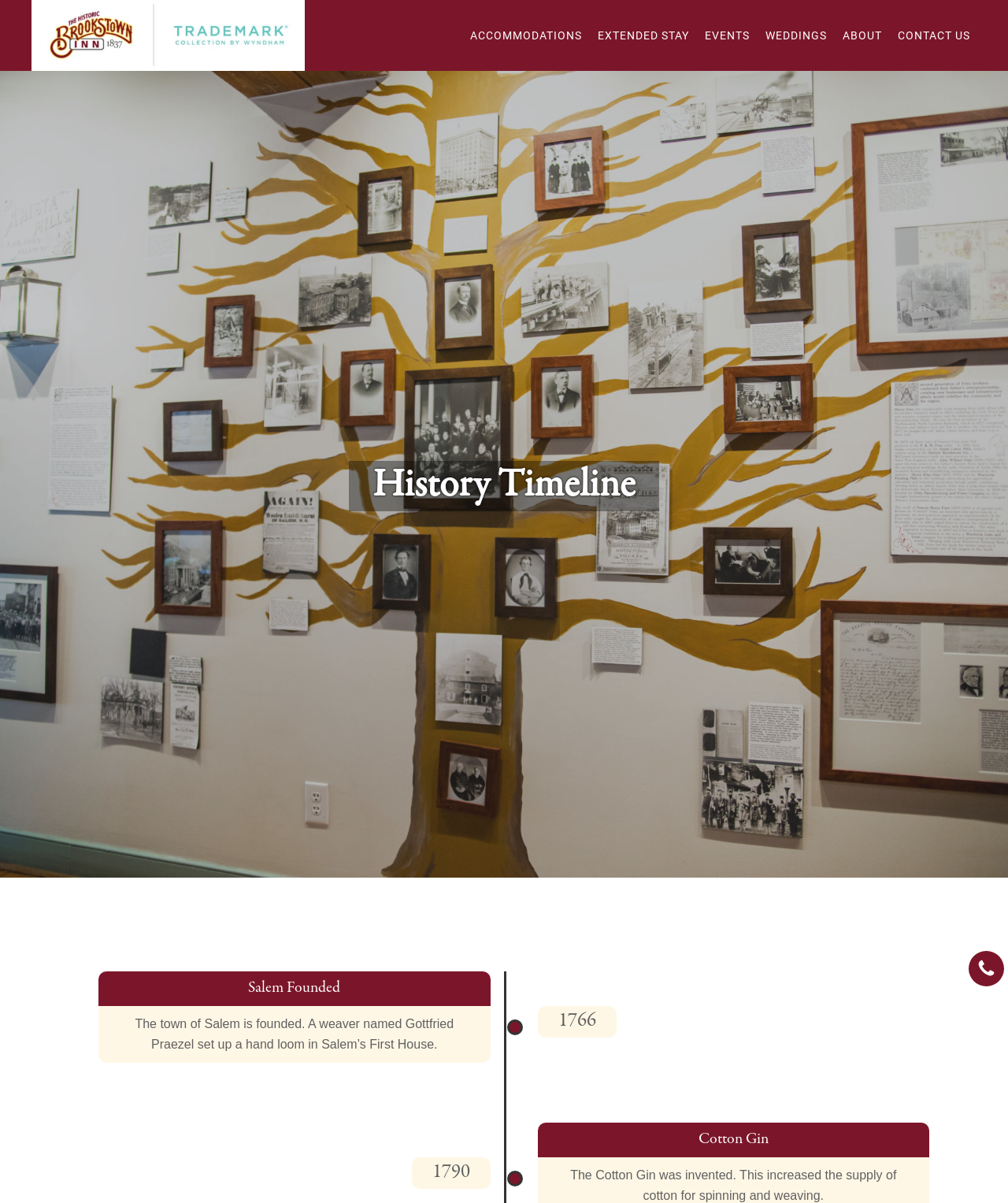Describe all the visual and textual components of the webpage comprehensively.

The webpage is about the Historic Brookstown Inn's history timeline. At the top, there is a navigation menu with links to different sections of the inn's website, including "Brookstown Inn", "ACCOMMODATIONS", "EXTENDED STAY", "EVENTS", "WEDDINGS", "ABOUT", and "CONTACT US". These links are aligned horizontally across the top of the page.

Below the navigation menu, there is a heading that reads "History Timeline", which spans the entire width of the page. This section is divided into several subsections, each with its own heading and descriptive text. The first subsection is about the founding of Salem, with a heading "Salem Founded" and a paragraph of text that describes the event. This is followed by a subsection about the year 1766, with a heading and a brief description of the invention of the Cotton Gin. Another subsection is about the year 1790, with a heading and no accompanying text.

In the top-right corner of the page, there is a small image of a phone, accompanied by a group element with the label "phone". This suggests that the inn's phone number or contact information may be available nearby.